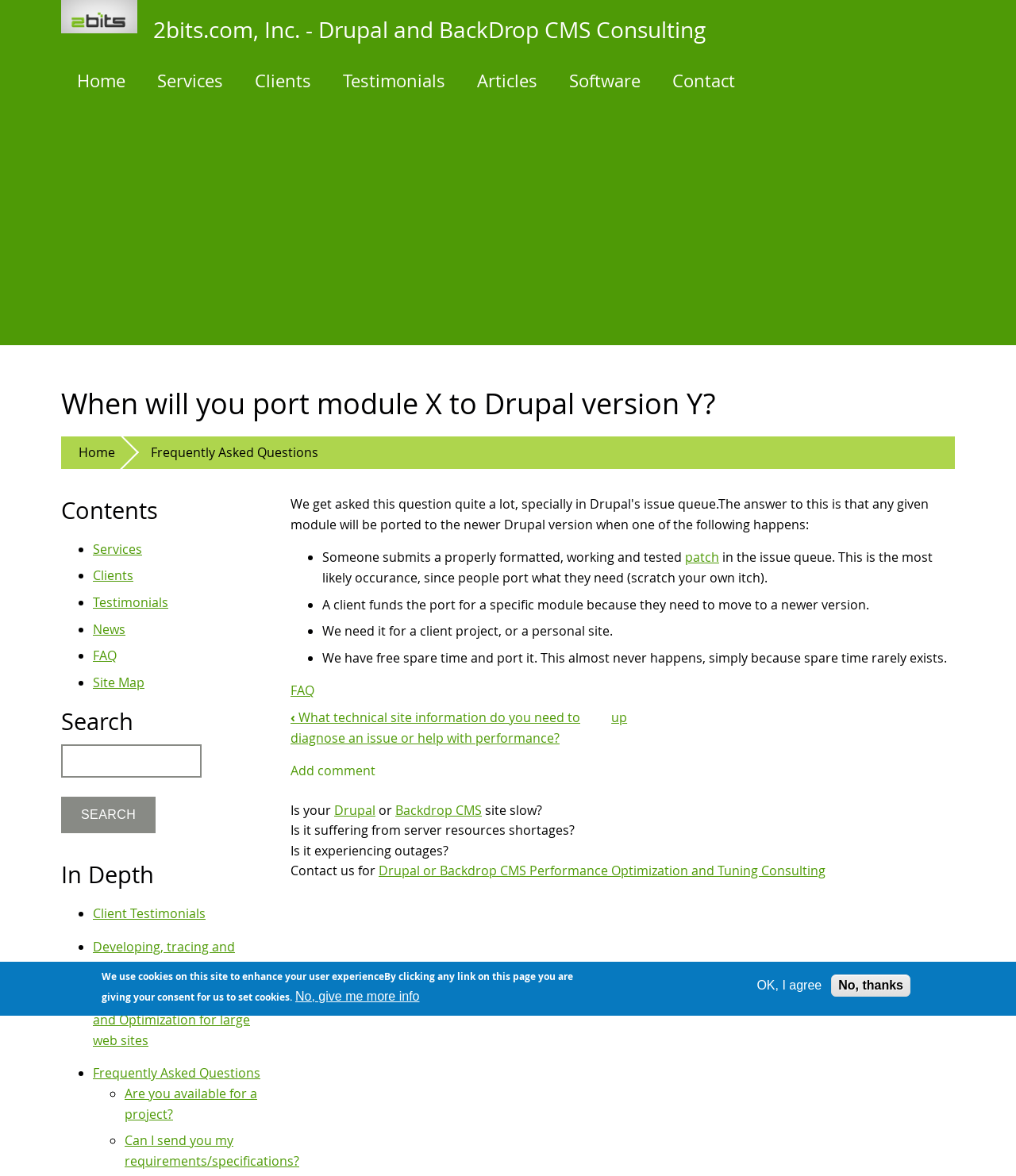What is the topic of the article on the webpage?
Please provide a comprehensive answer to the question based on the webpage screenshot.

The topic of the article can be inferred from the heading 'When will you port module X to Drupal version Y?' and the subsequent content, which discusses the circumstances under which a module should be ported to a new Drupal version.